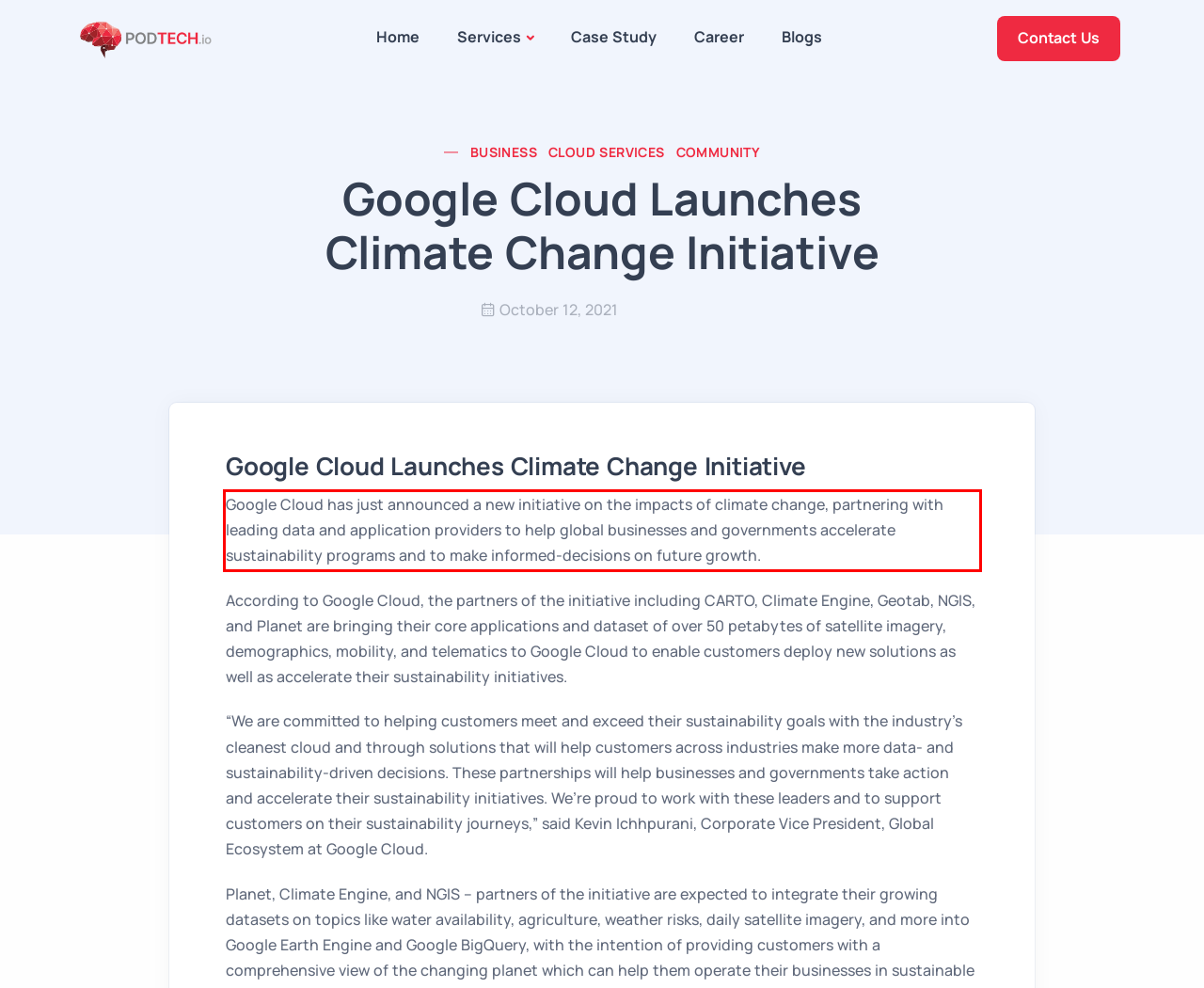Review the webpage screenshot provided, and perform OCR to extract the text from the red bounding box.

Google Cloud has just announced a new initiative on the impacts of climate change, partnering with leading data and application providers to help global businesses and governments accelerate sustainability programs and to make informed-decisions on future growth.